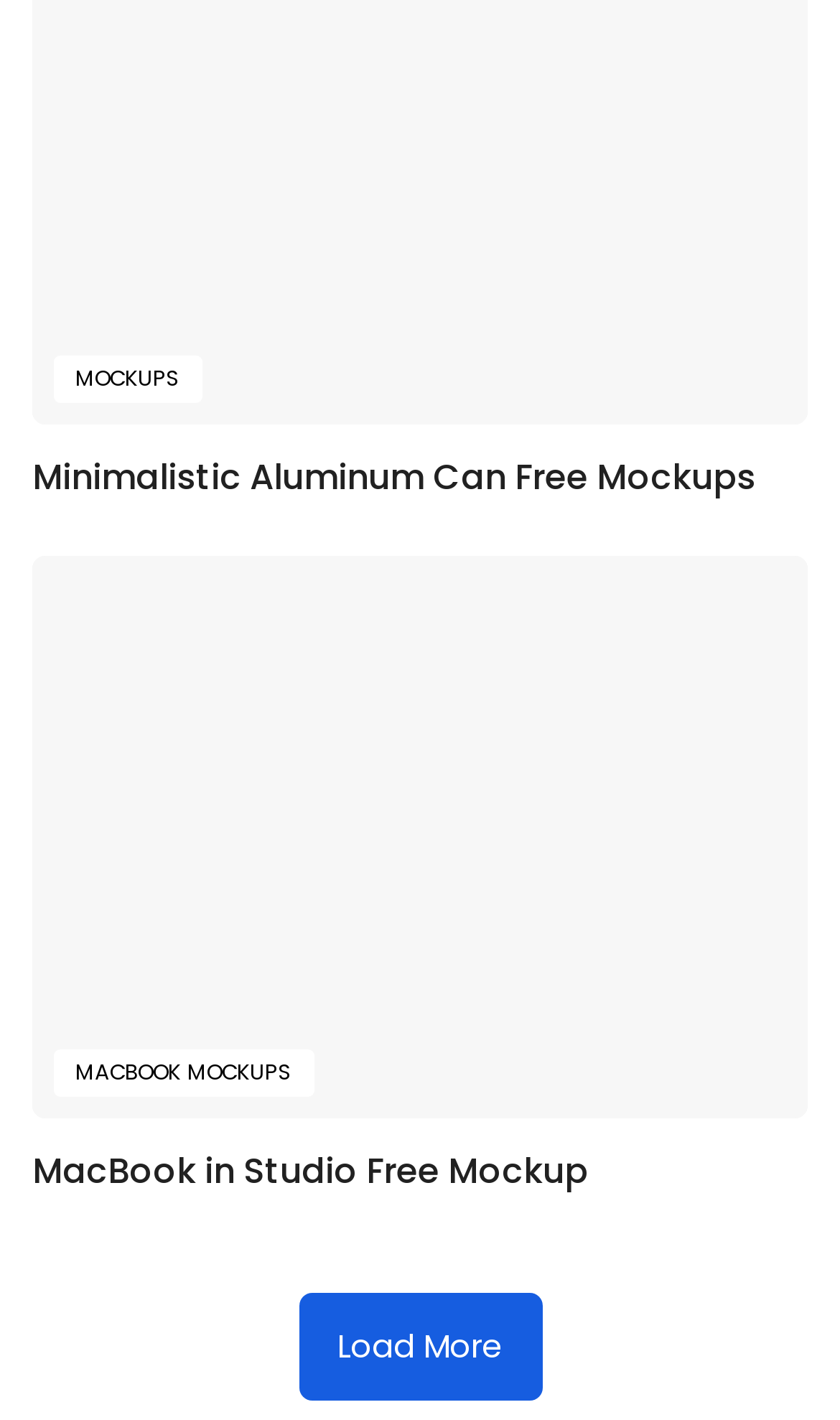What is the purpose of the 'Load More' button?
Could you please answer the question thoroughly and with as much detail as possible?

The 'Load More' button is likely used to load additional content, such as more mockups, onto the webpage. This is a common pattern in web design, where a button is used to dynamically load more content without requiring a full page reload.